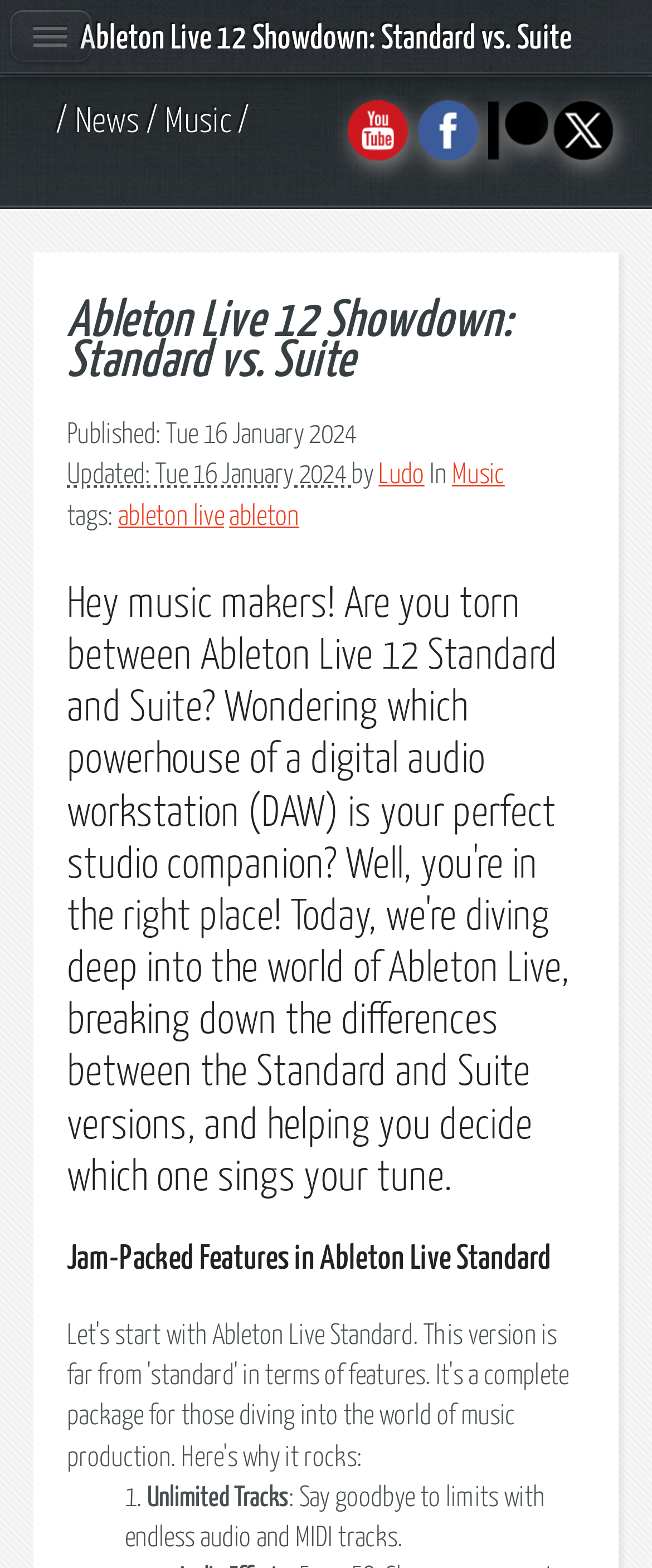Find the bounding box coordinates of the element you need to click on to perform this action: 'Learn about Ableton Live'. The coordinates should be represented by four float values between 0 and 1, in the format [left, top, right, bottom].

[0.693, 0.295, 0.774, 0.312]